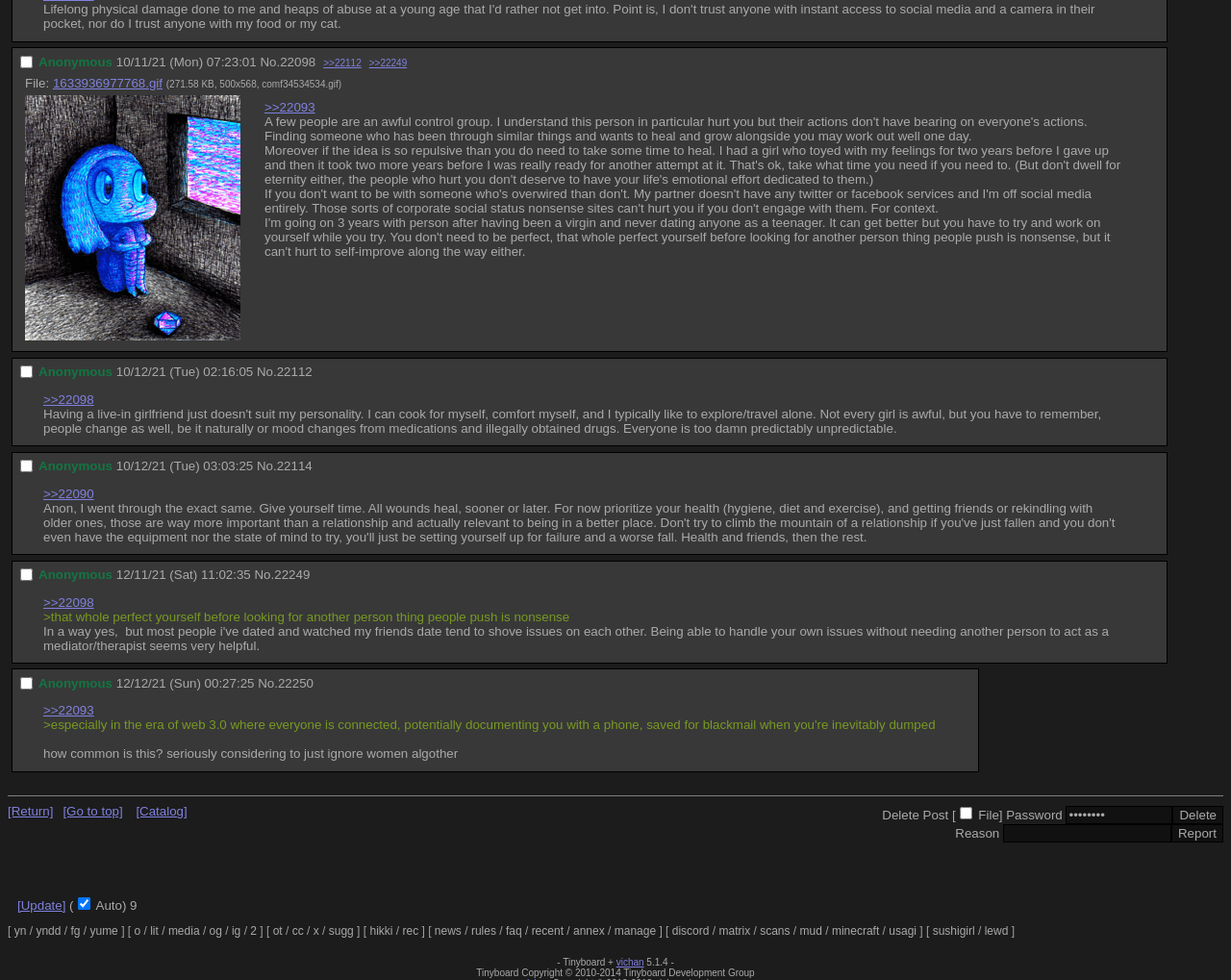Please provide a brief answer to the question using only one word or phrase: 
What is the purpose of the checkbox at the top?

Selecting a post